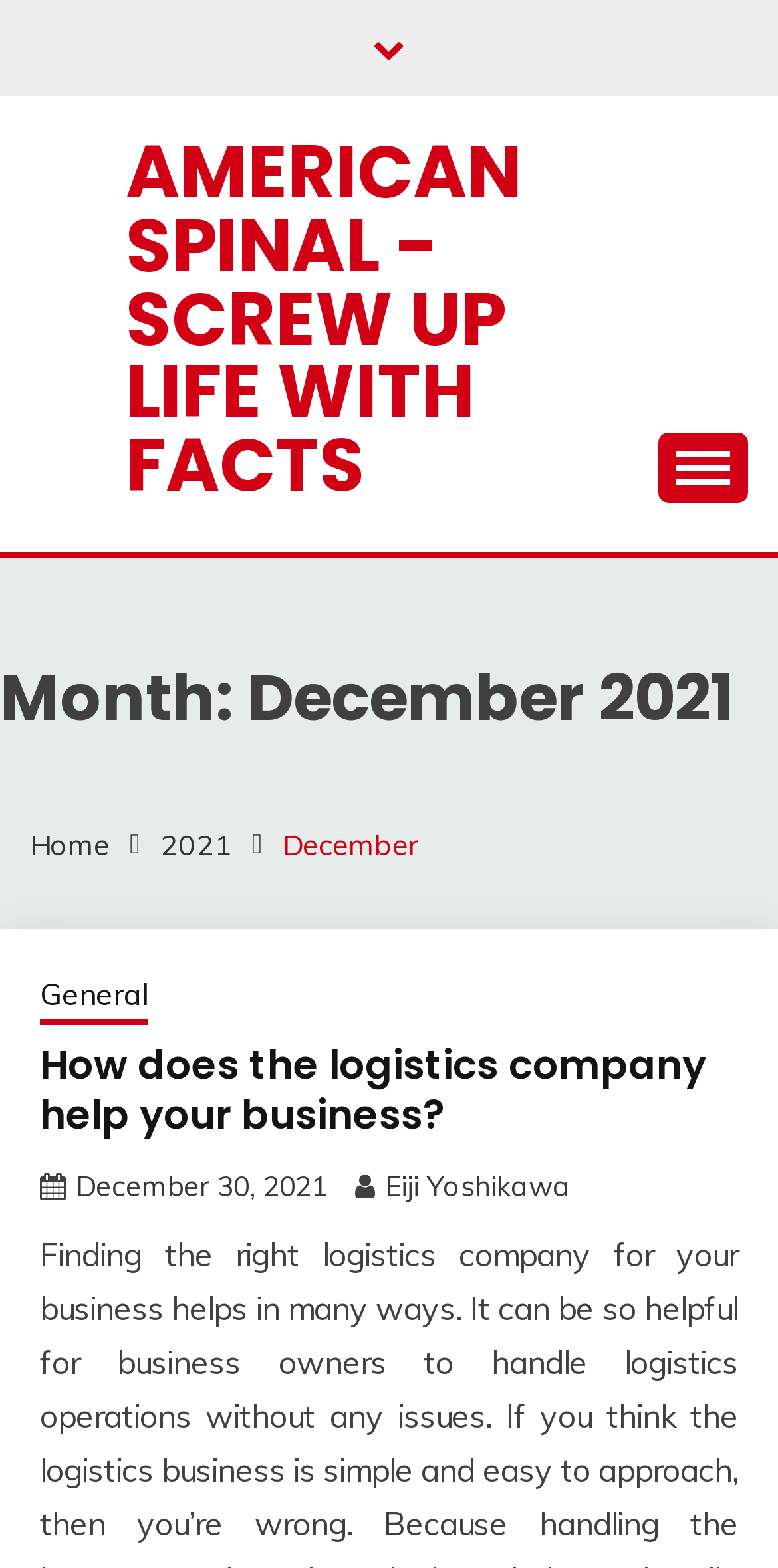What is the topic of the article?
Answer the question with detailed information derived from the image.

I inferred the topic of the article by reading the heading element 'How does the logistics company help your business?' which is a child of the primary content area.